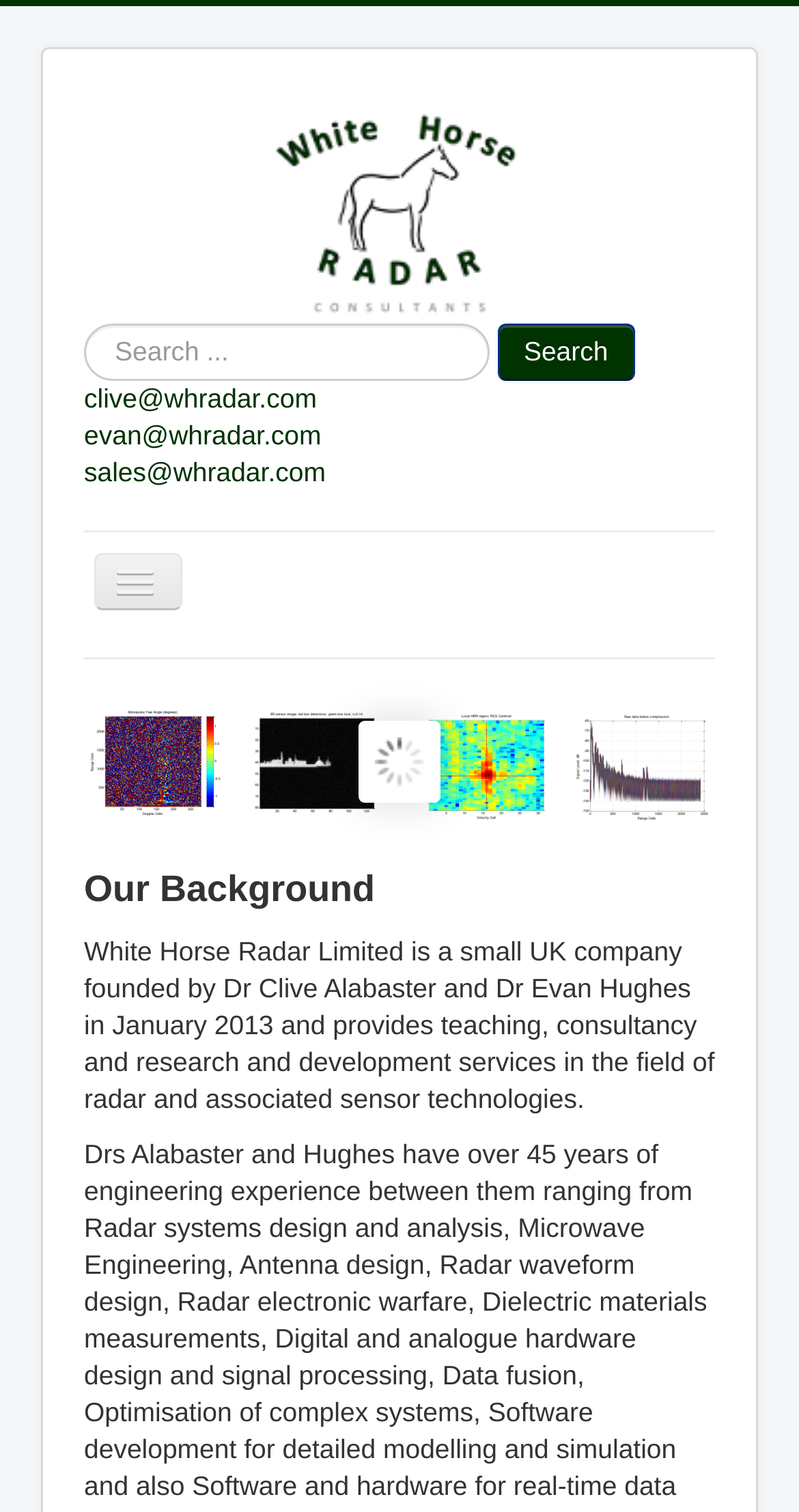How many email addresses are listed?
Please give a detailed answer to the question using the information shown in the image.

I counted the number of email addresses listed on the webpage, which are clive@whradar.com, evan@whradar.com, and sales@whradar.com, totaling 3 email addresses.